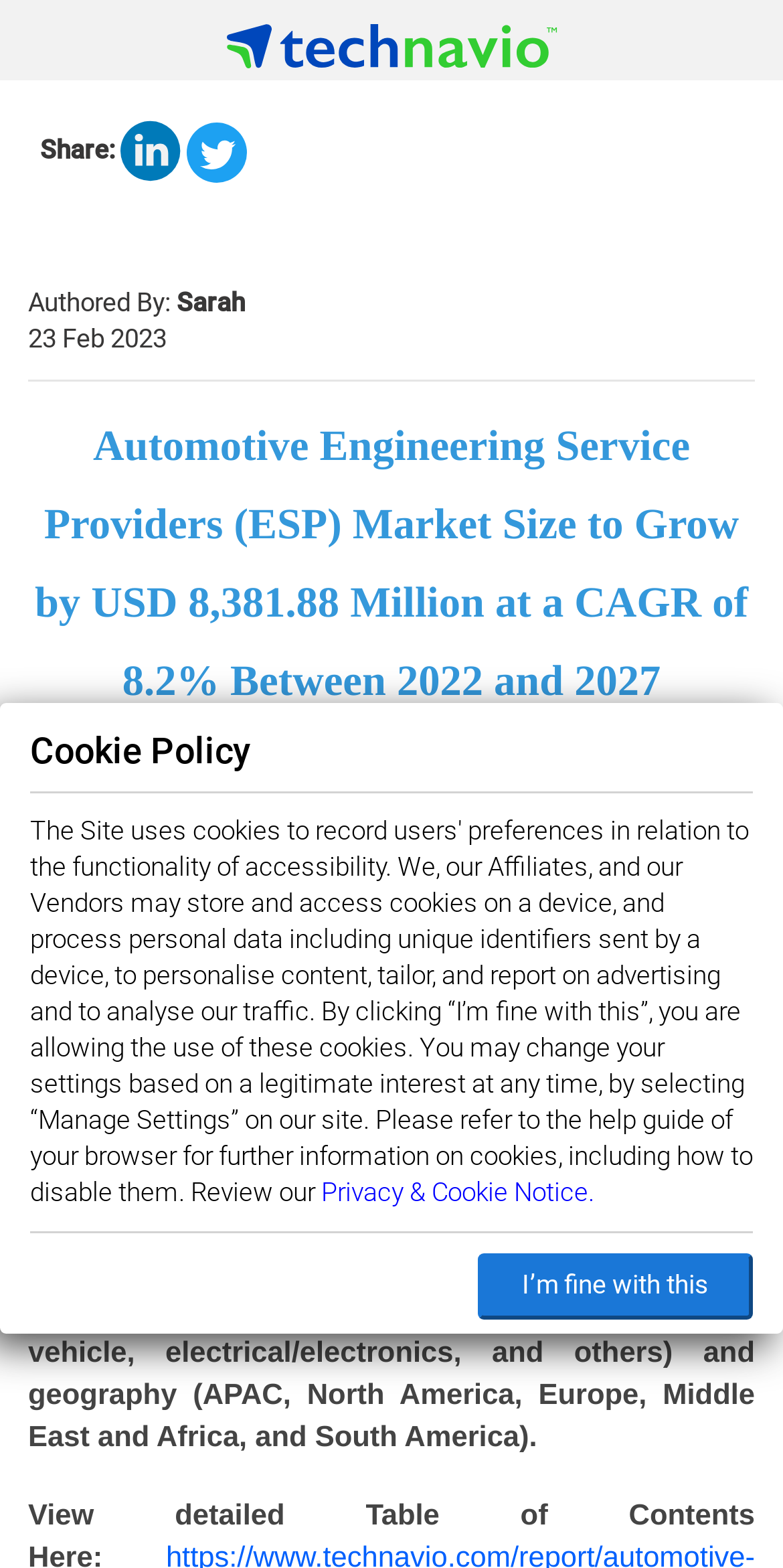What is the main title displayed on this webpage?

Automotive Engineering Service Providers (ESP) Market Size to Grow by USD 8,381.88 Million at a CAGR of 8.2% Between 2022 and 2027